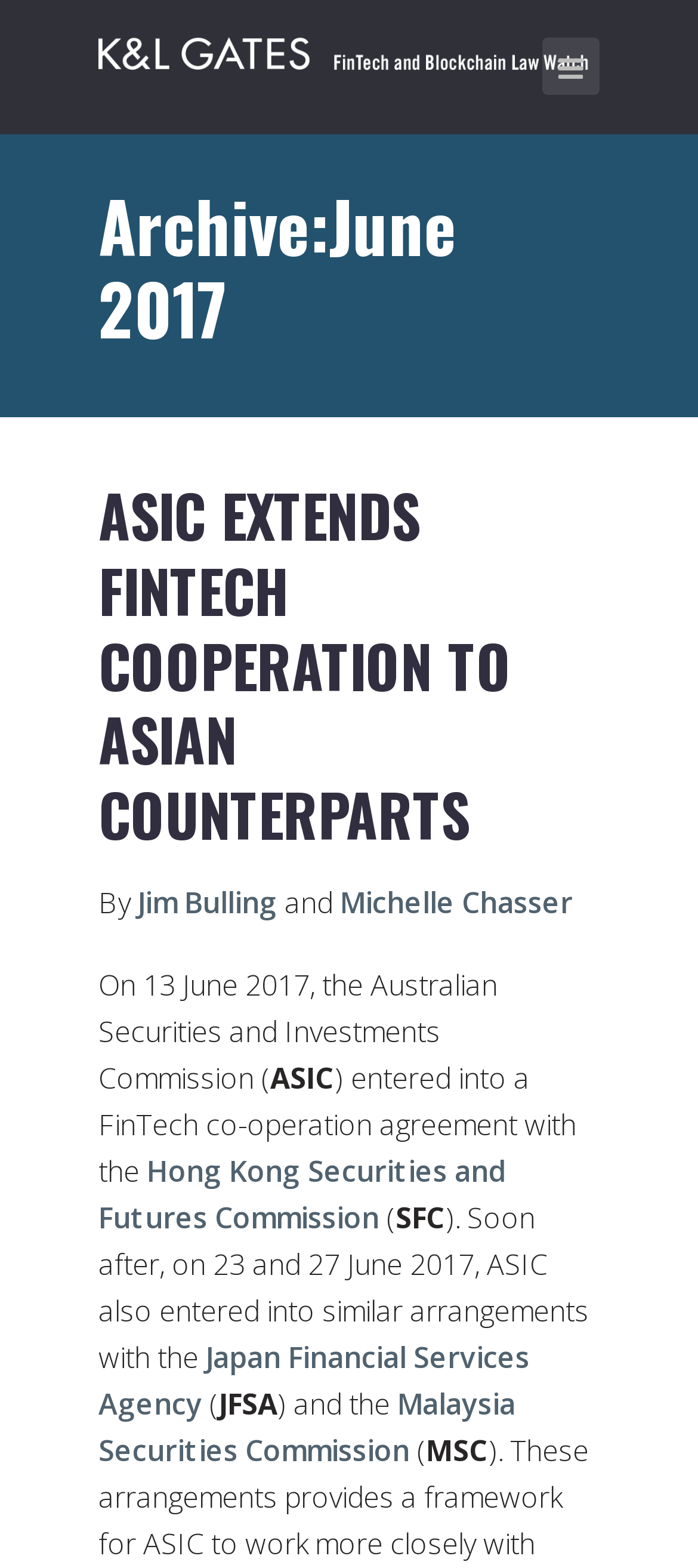Identify the bounding box for the given UI element using the description provided. Coordinates should be in the format (top-left x, top-left y, bottom-right x, bottom-right y) and must be between 0 and 1. Here is the description: title="FinTech and Blockchain Law Watch"

[0.141, 0.009, 0.885, 0.05]